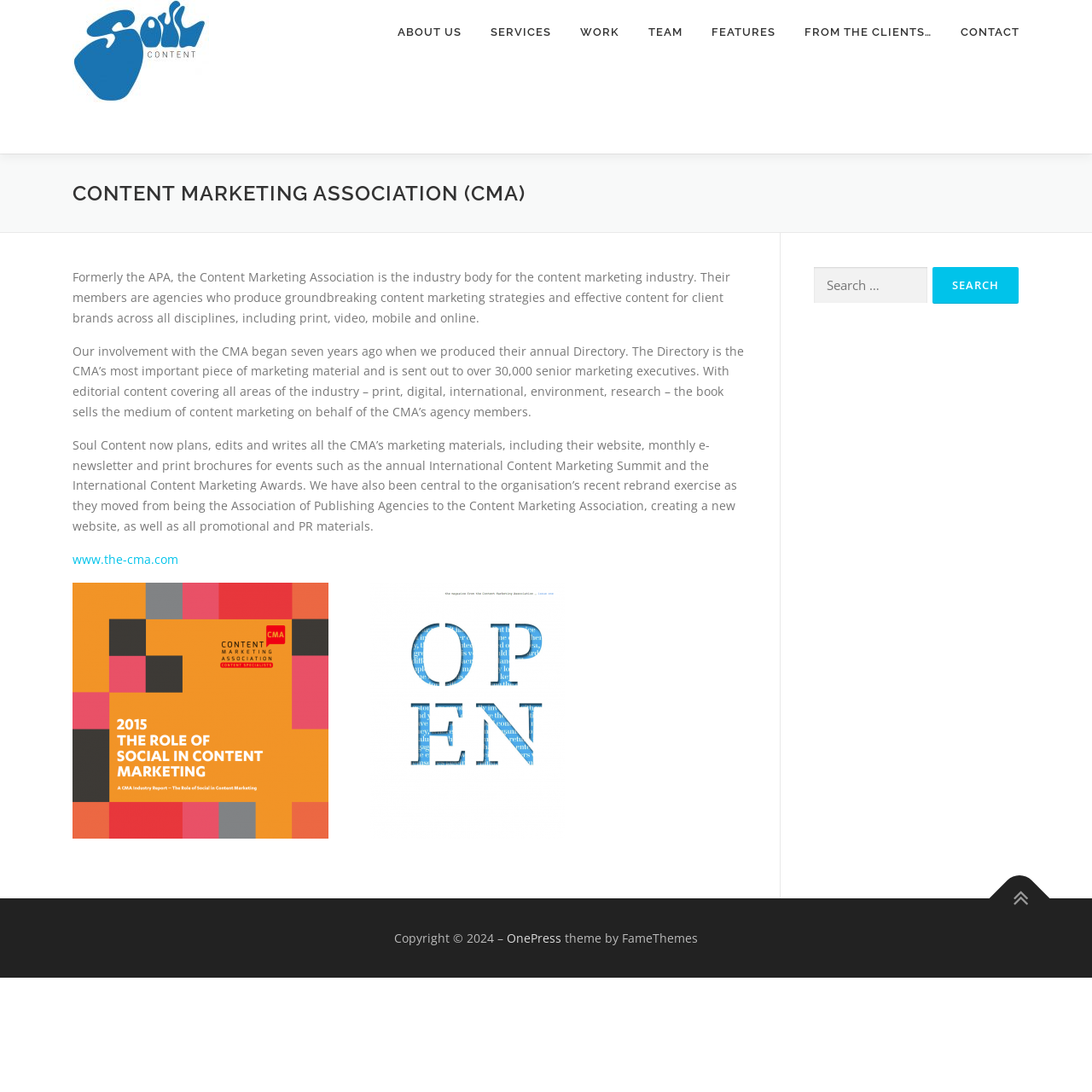Identify and provide the main heading of the webpage.

CONTENT MARKETING ASSOCIATION (CMA)